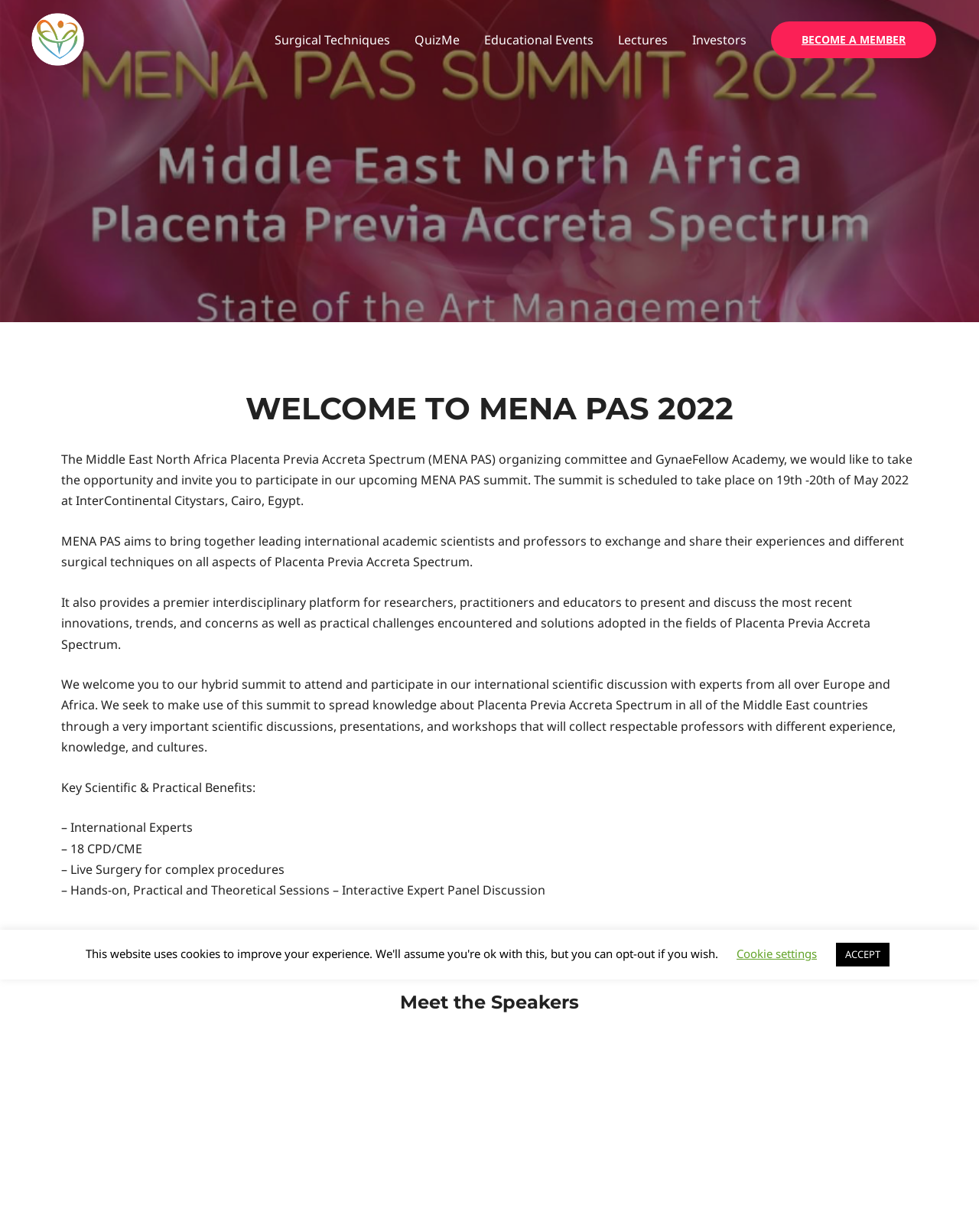Locate the coordinates of the bounding box for the clickable region that fulfills this instruction: "Click on Investors".

[0.695, 0.012, 0.775, 0.052]